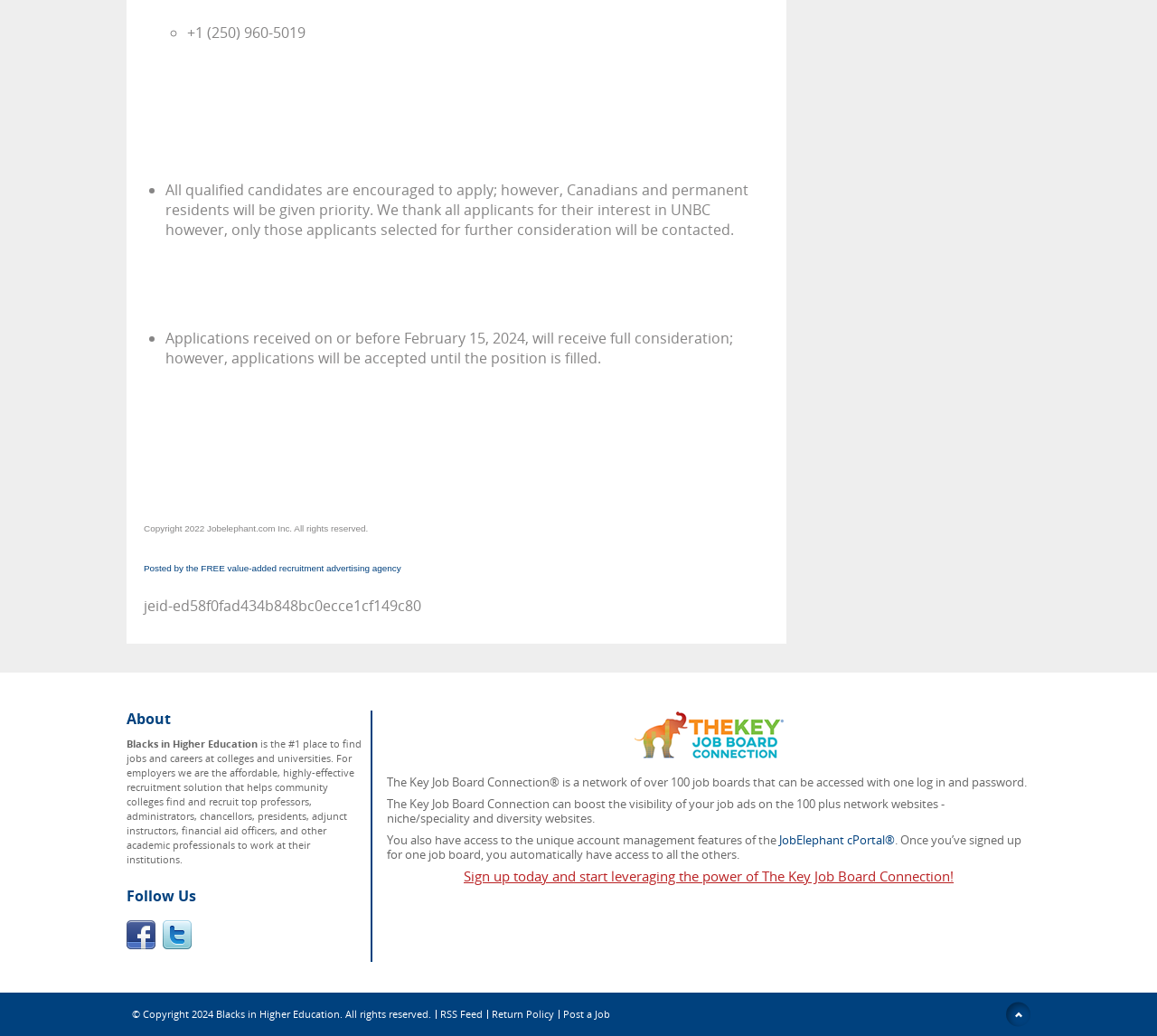Provide the bounding box coordinates for the specified HTML element described in this description: "Blacks in Higher Education". The coordinates should be four float numbers ranging from 0 to 1, in the format [left, top, right, bottom].

[0.187, 0.972, 0.294, 0.985]